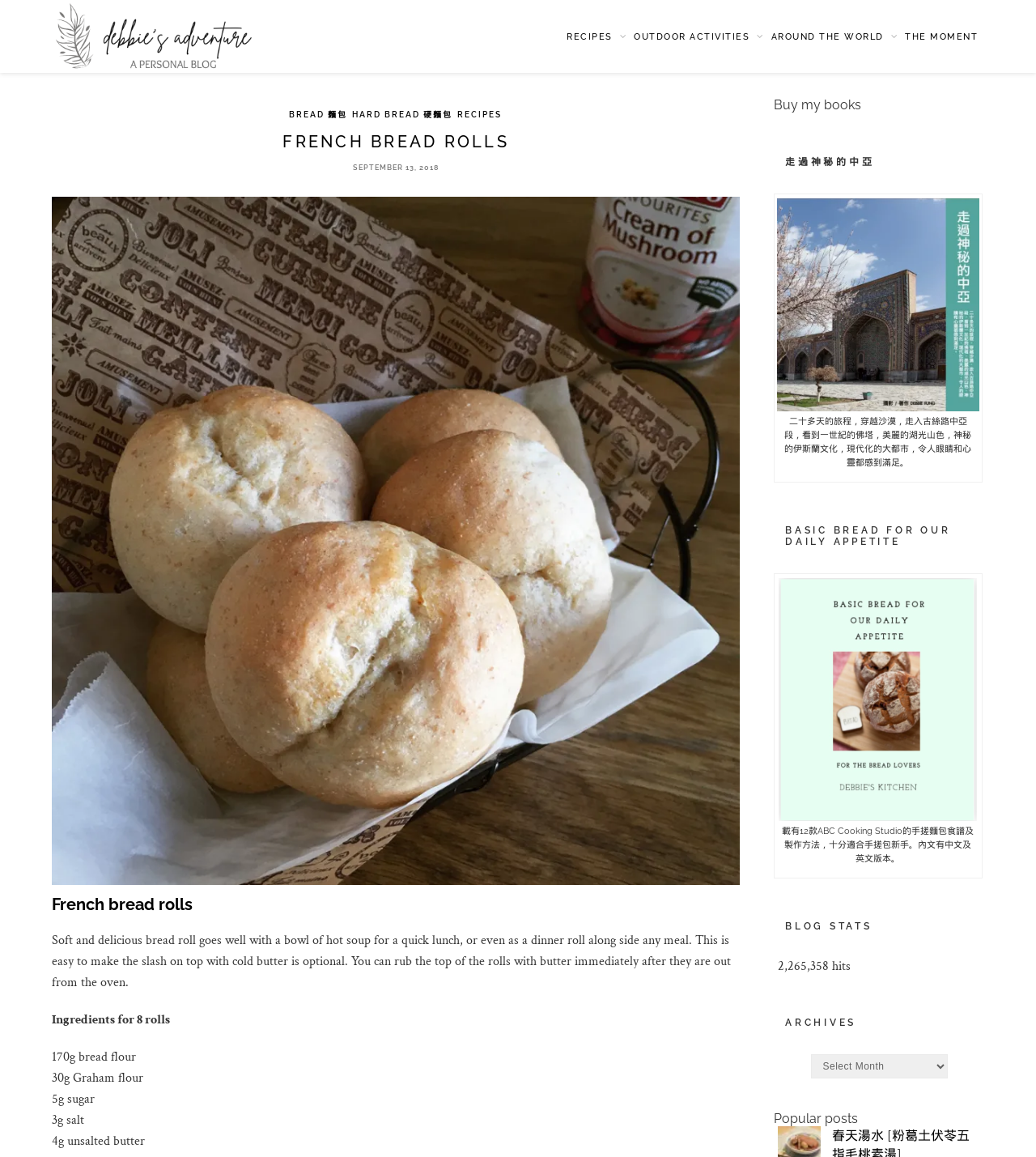Find the bounding box coordinates of the clickable area that will achieve the following instruction: "Click the 'French bread rolls' link".

[0.05, 0.754, 0.714, 0.769]